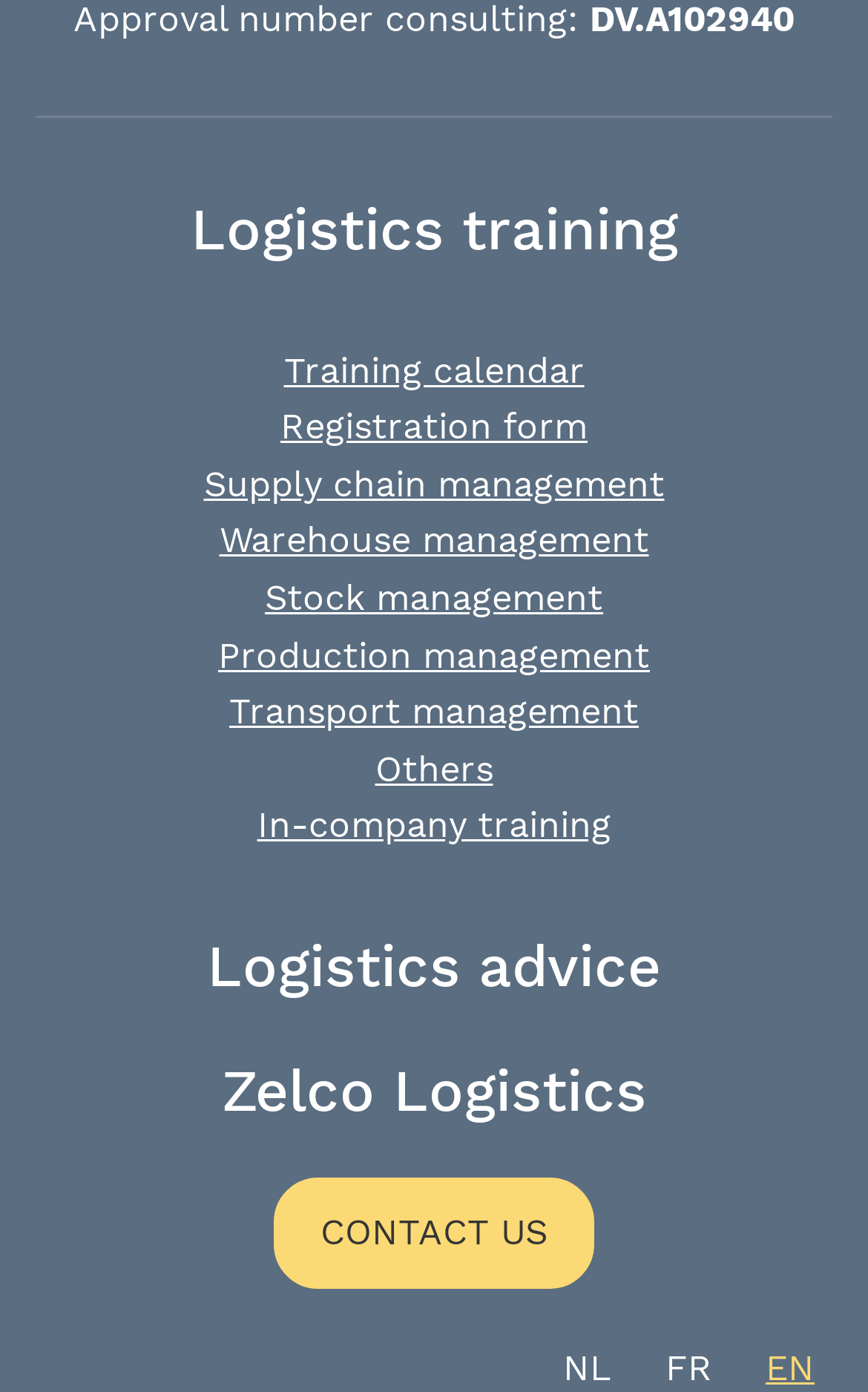How many language options are available? Analyze the screenshot and reply with just one word or a short phrase.

3